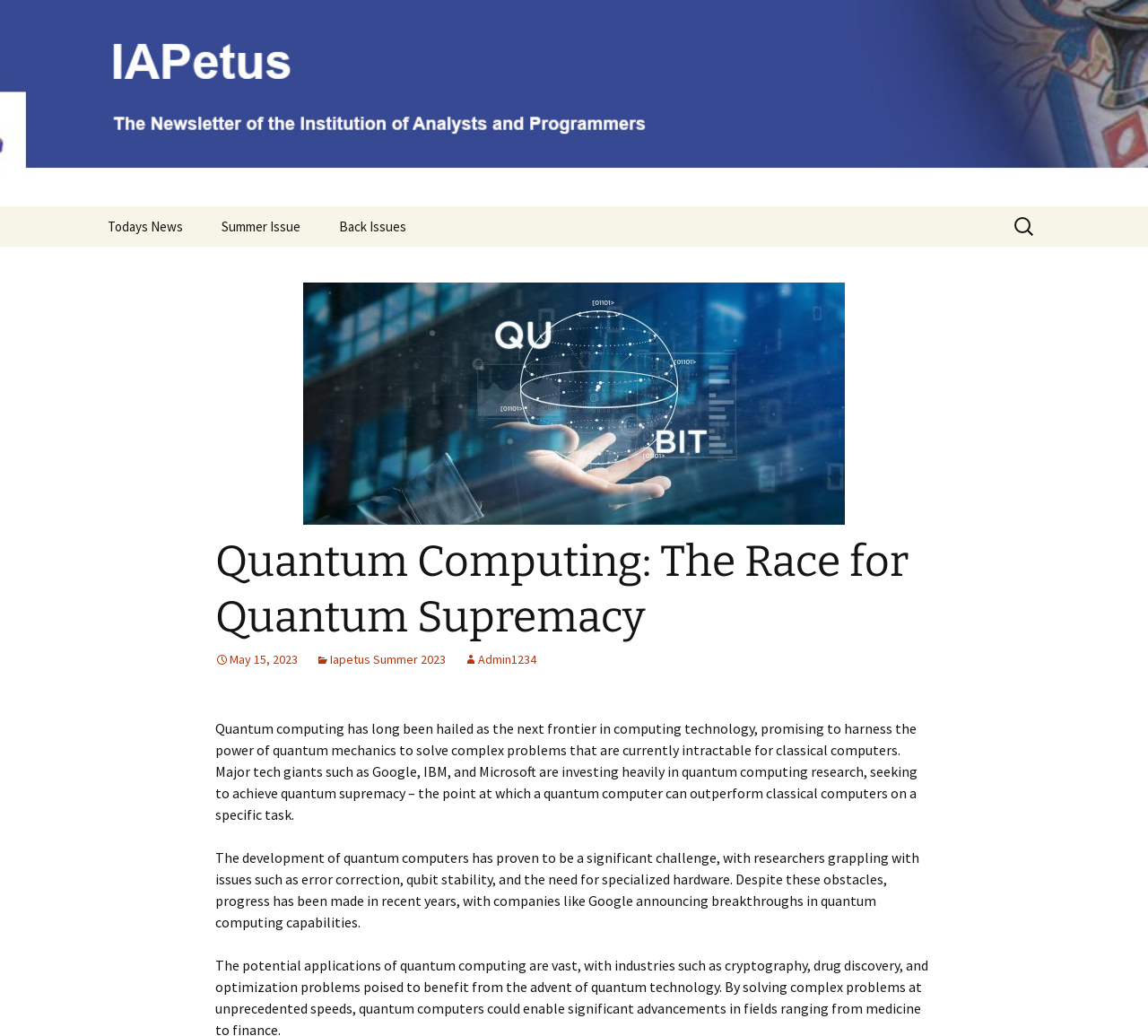What is the name of the publication?
Answer the question with detailed information derived from the image.

The name of the publication is mentioned in the link 'Iapetus Summer 2023', which suggests that the article is part of a publication called Iapetus.